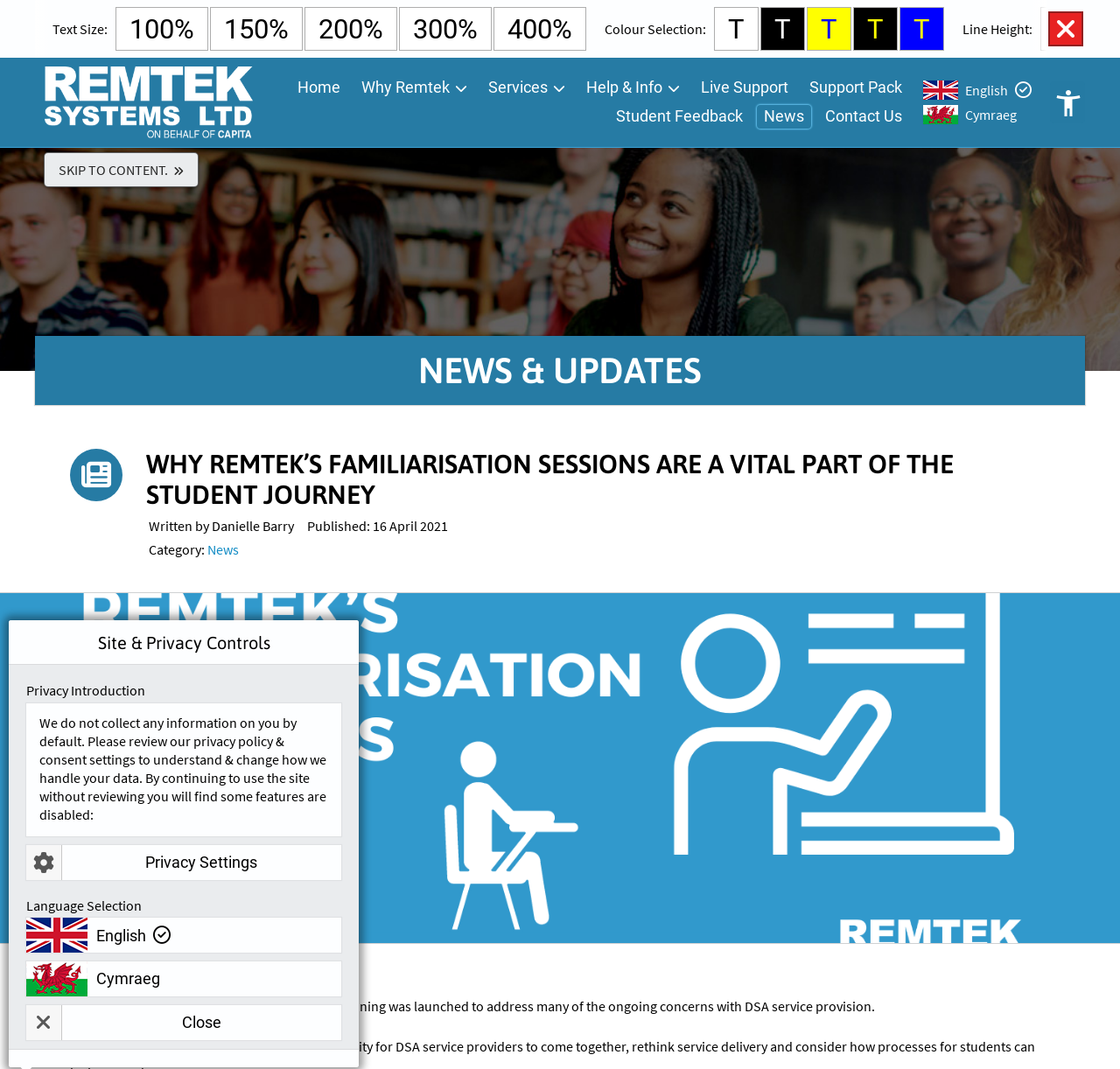Determine the bounding box coordinates of the clickable region to execute the instruction: "Change language to English". The coordinates should be four float numbers between 0 and 1, denoted as [left, top, right, bottom].

[0.824, 0.075, 0.922, 0.093]